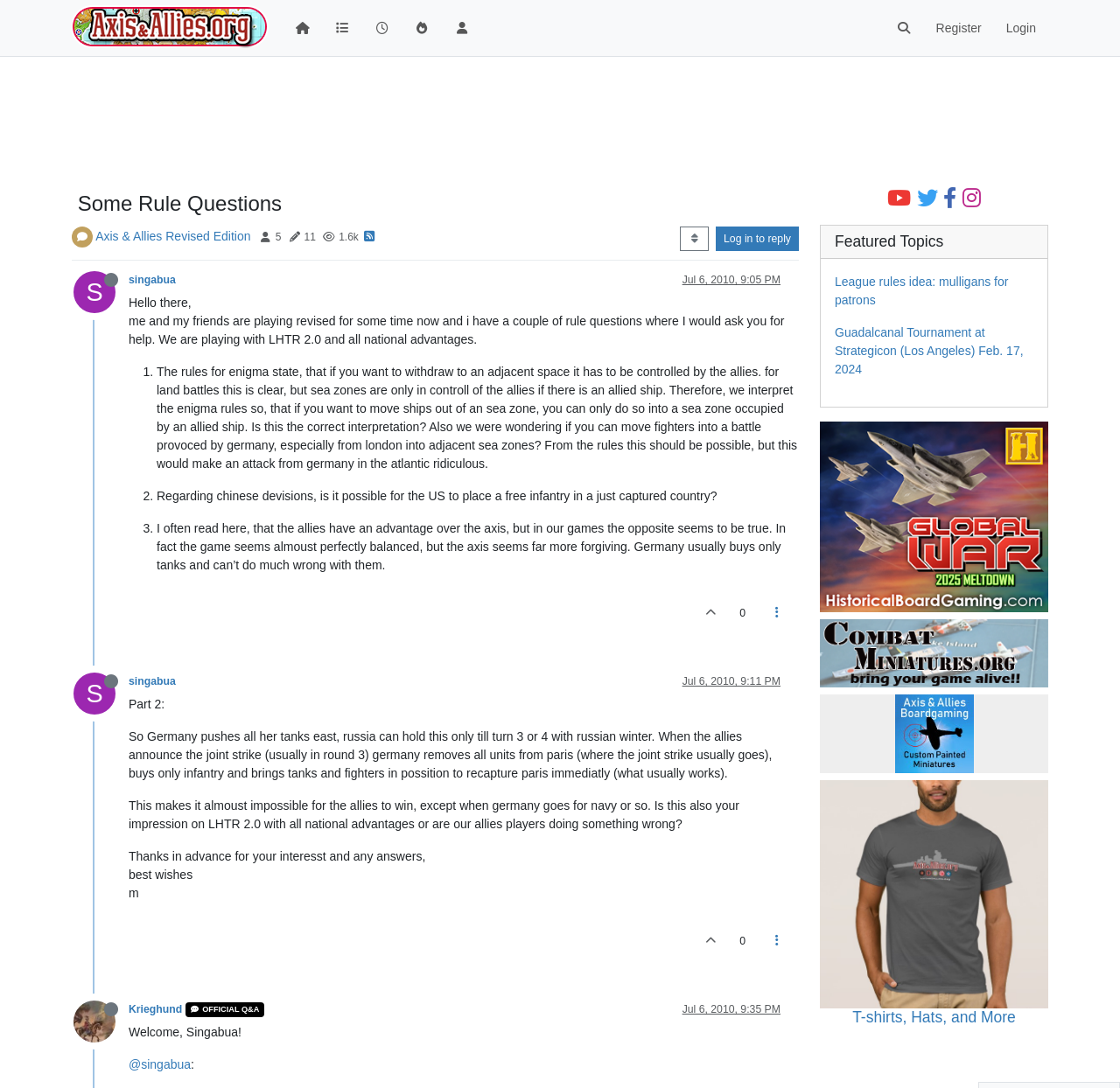Who is the author of the first post? Using the information from the screenshot, answer with a single word or phrase.

singabua